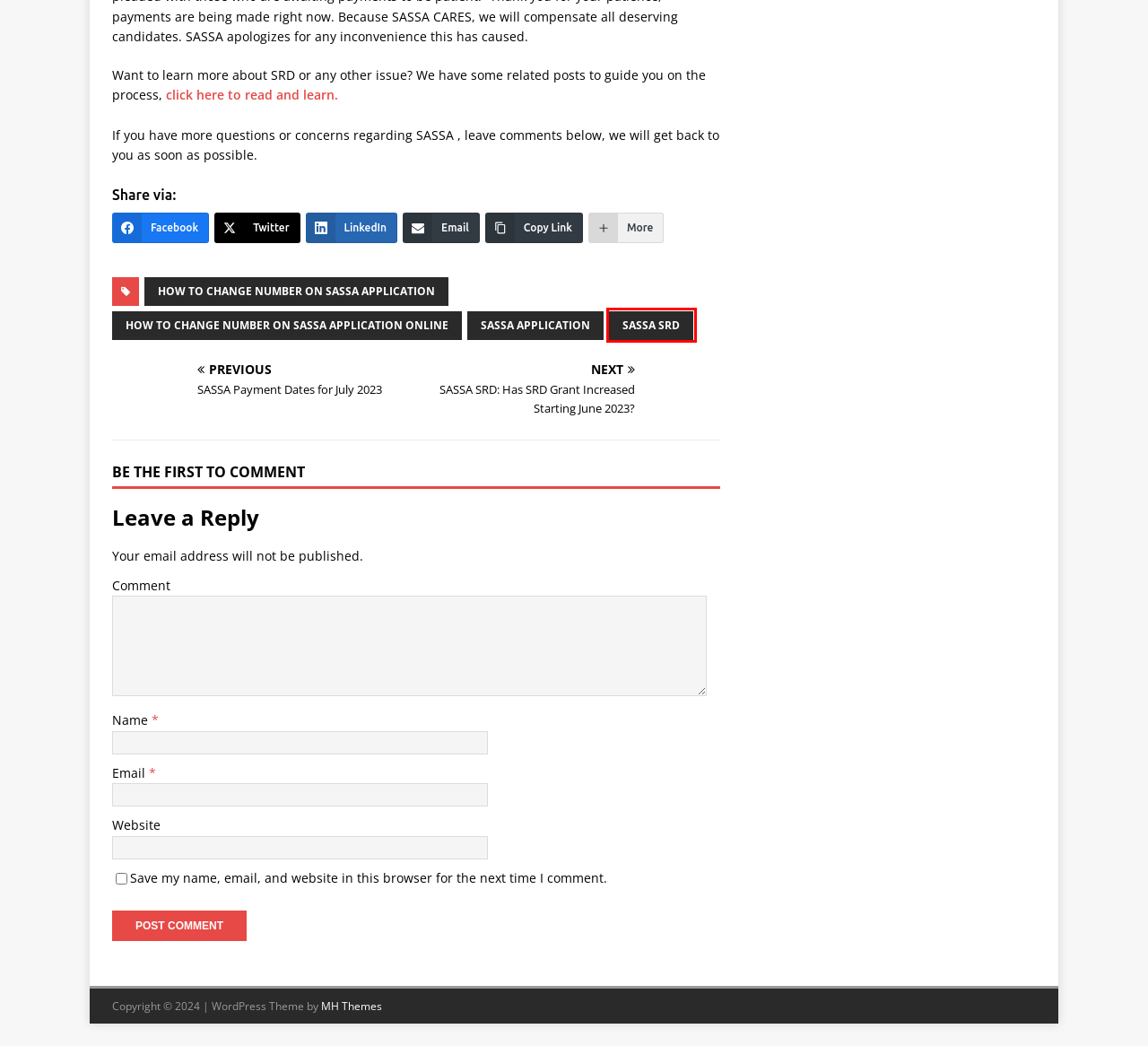You are provided with a screenshot of a webpage containing a red rectangle bounding box. Identify the webpage description that best matches the new webpage after the element in the bounding box is clicked. Here are the potential descriptions:
A. How To Change Number On SASSA Application Archives SA Careers
B. SASSA Payment Dates For July 2023 SA Careers
C. SASSA SRD: Has SRD Grant Increased Starting June 2023? SA Careers
D. SASSA Application Archives SA Careers
E. How To Change Number On Sassa Application Online Archives SA Careers
F. SASSA SRD Archives SA Careers
G. VACANCIES & INTERNS Archives SA Careers
H. MH Magazine WordPress Theme | Responsive News & Magazine Theme

F